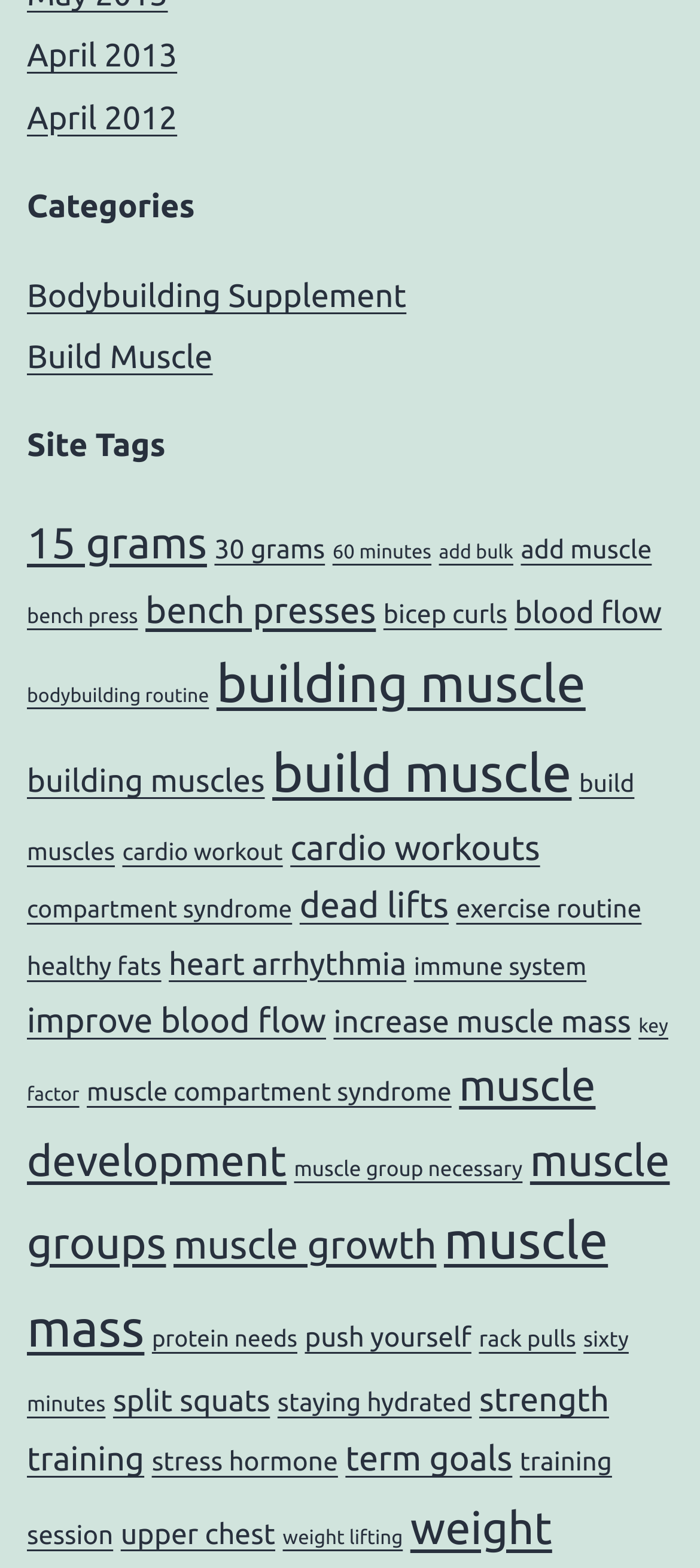Please specify the coordinates of the bounding box for the element that should be clicked to carry out this instruction: "Explore 'bench presses'". The coordinates must be four float numbers between 0 and 1, formatted as [left, top, right, bottom].

[0.208, 0.375, 0.537, 0.401]